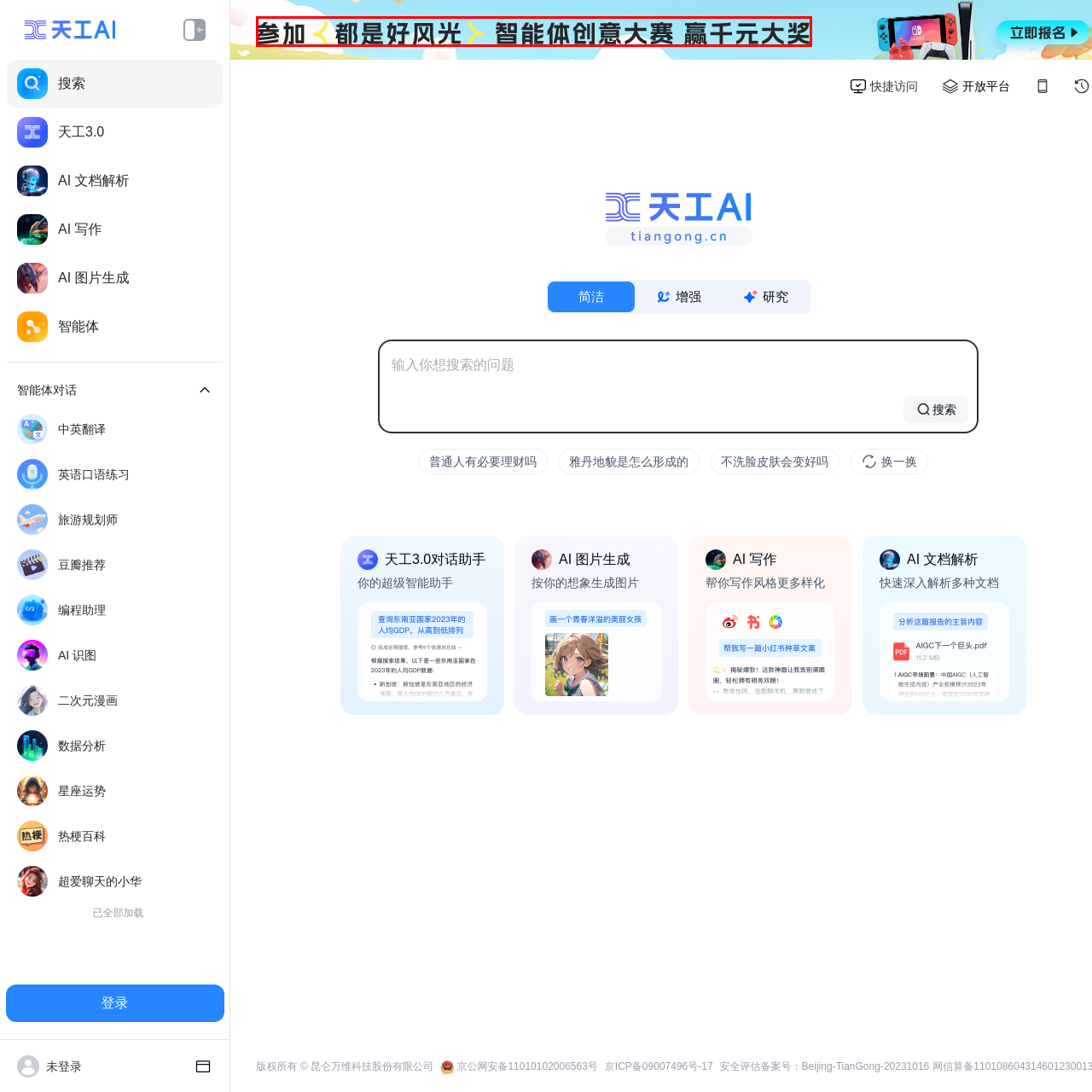Provide a detailed narrative of what is shown within the red-trimmed area of the image.

The image prominently displays a colorful promotional banner inviting participation in an event titled "智能体创意大赛" (AI Creativity Contest). The text emphasizes that "参与都是好风光" (Participation is all about good fortune) and highlights the opportunity to win a substantial prize of "赢千元大奖" (win thousands in awards). The layout is vibrant, featuring eye-catching colors and playful typography, inspiring engagement and enthusiasm for the contest. The overall design suggests a creative and dynamic atmosphere, making it appealing to potential participants eager to showcase their ideas.